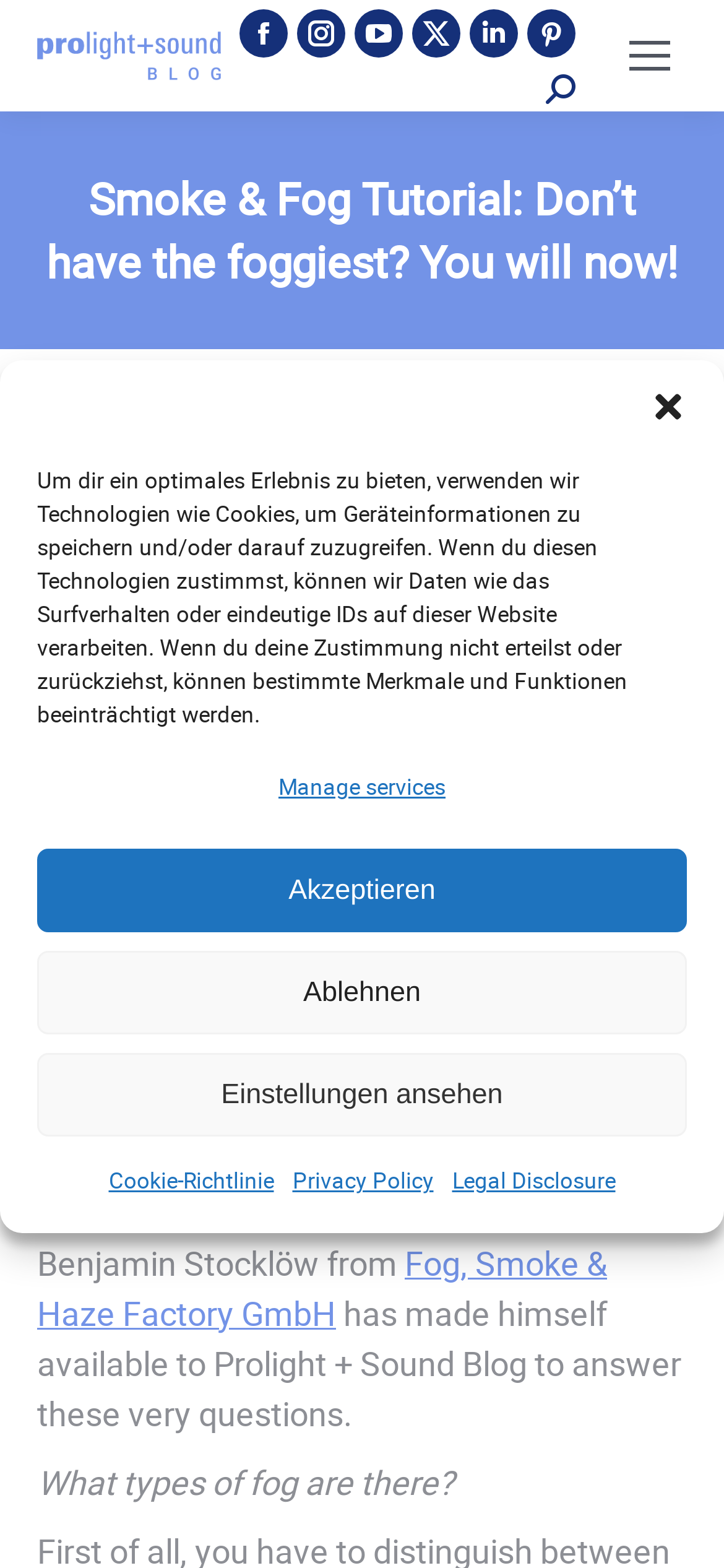Use a single word or phrase to respond to the question:
What is the purpose of fog effects?

Intensifying atmosphere